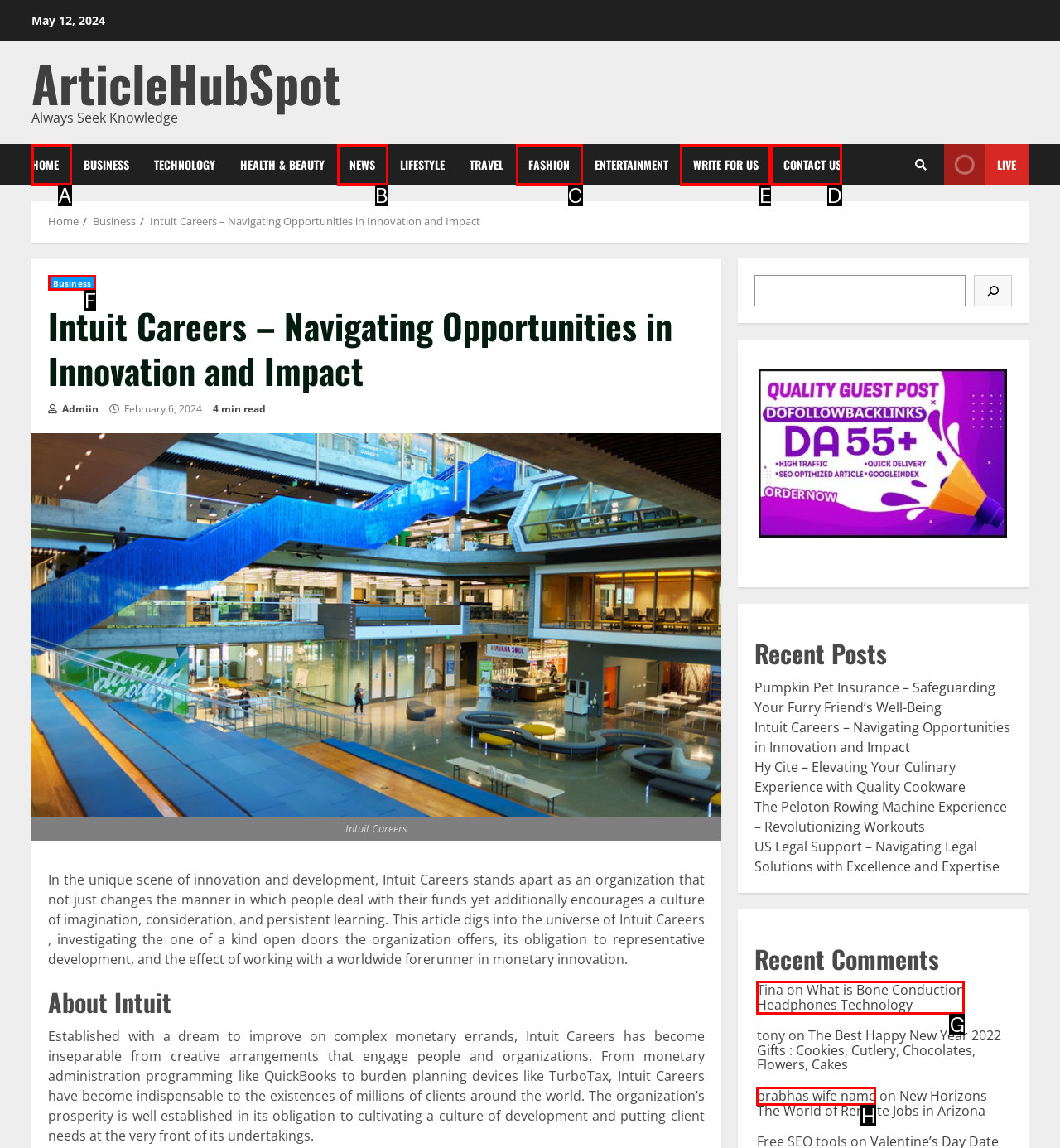Which HTML element should be clicked to fulfill the following task: Click on the 'WRITE FOR US' link?
Reply with the letter of the appropriate option from the choices given.

E